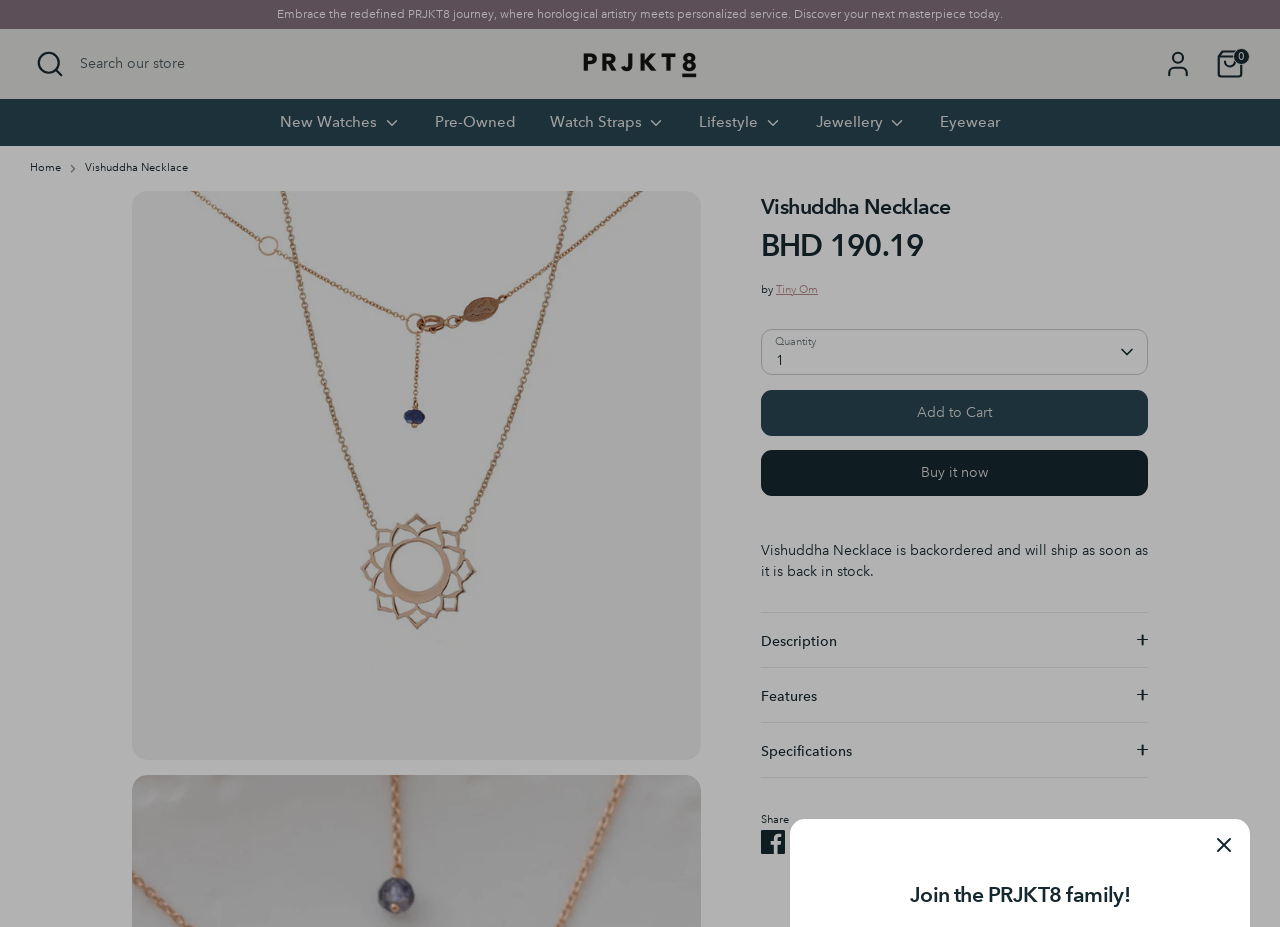Provide the bounding box coordinates for the area that should be clicked to complete the instruction: "Sign up".

[0.616, 0.92, 0.732, 0.965]